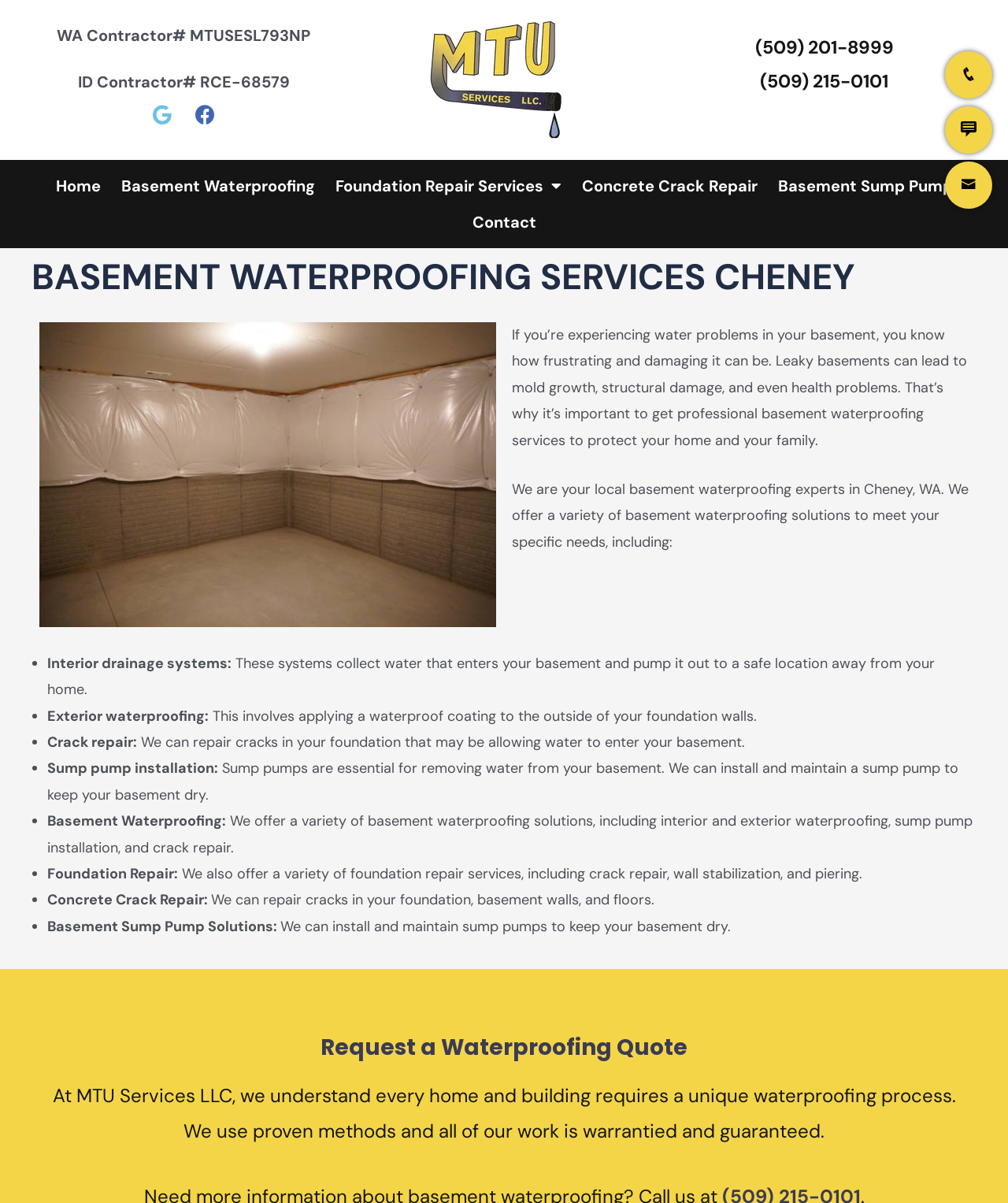Based on the element description "Foundation Repair Services", predict the bounding box coordinates of the UI element.

[0.322, 0.139, 0.567, 0.17]